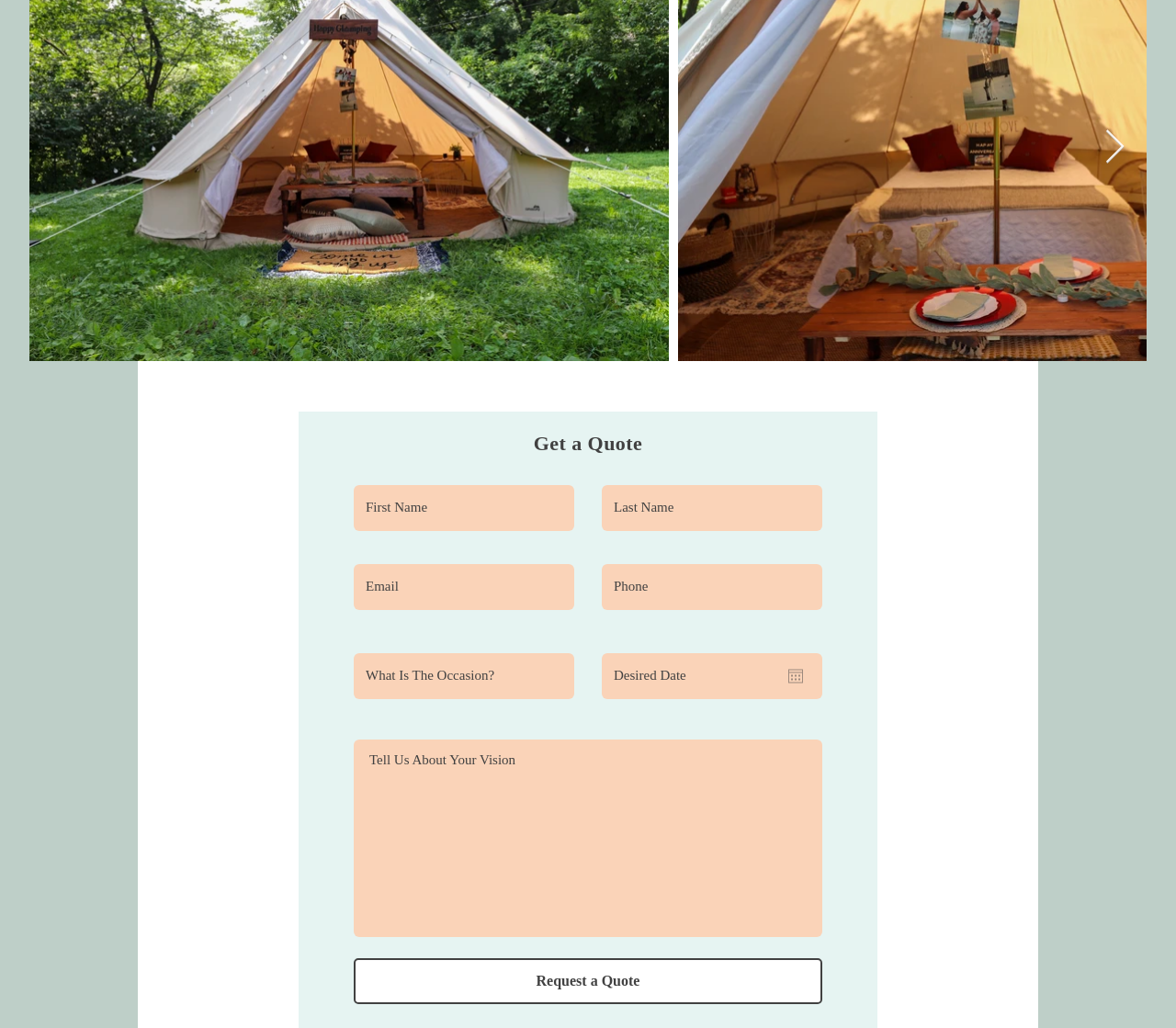Please determine the bounding box coordinates of the element's region to click for the following instruction: "Click next item".

[0.939, 0.126, 0.957, 0.161]